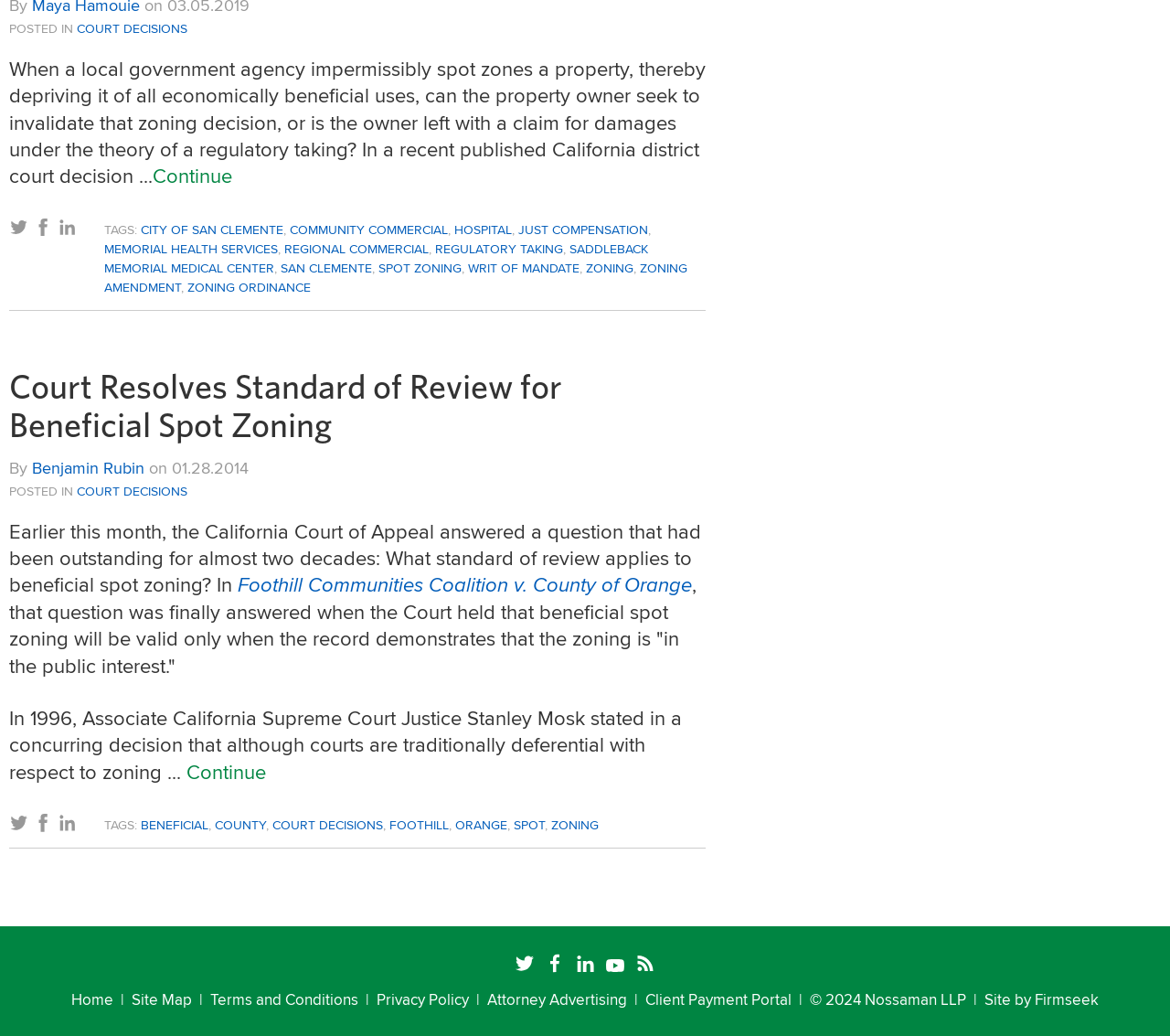By analyzing the image, answer the following question with a detailed response: What is the name of the law firm?

I found the copyright information at the bottom of the webpage, which mentions '© 2024 Nossaman LLP'. This suggests that Nossaman LLP is the law firm that owns the website.